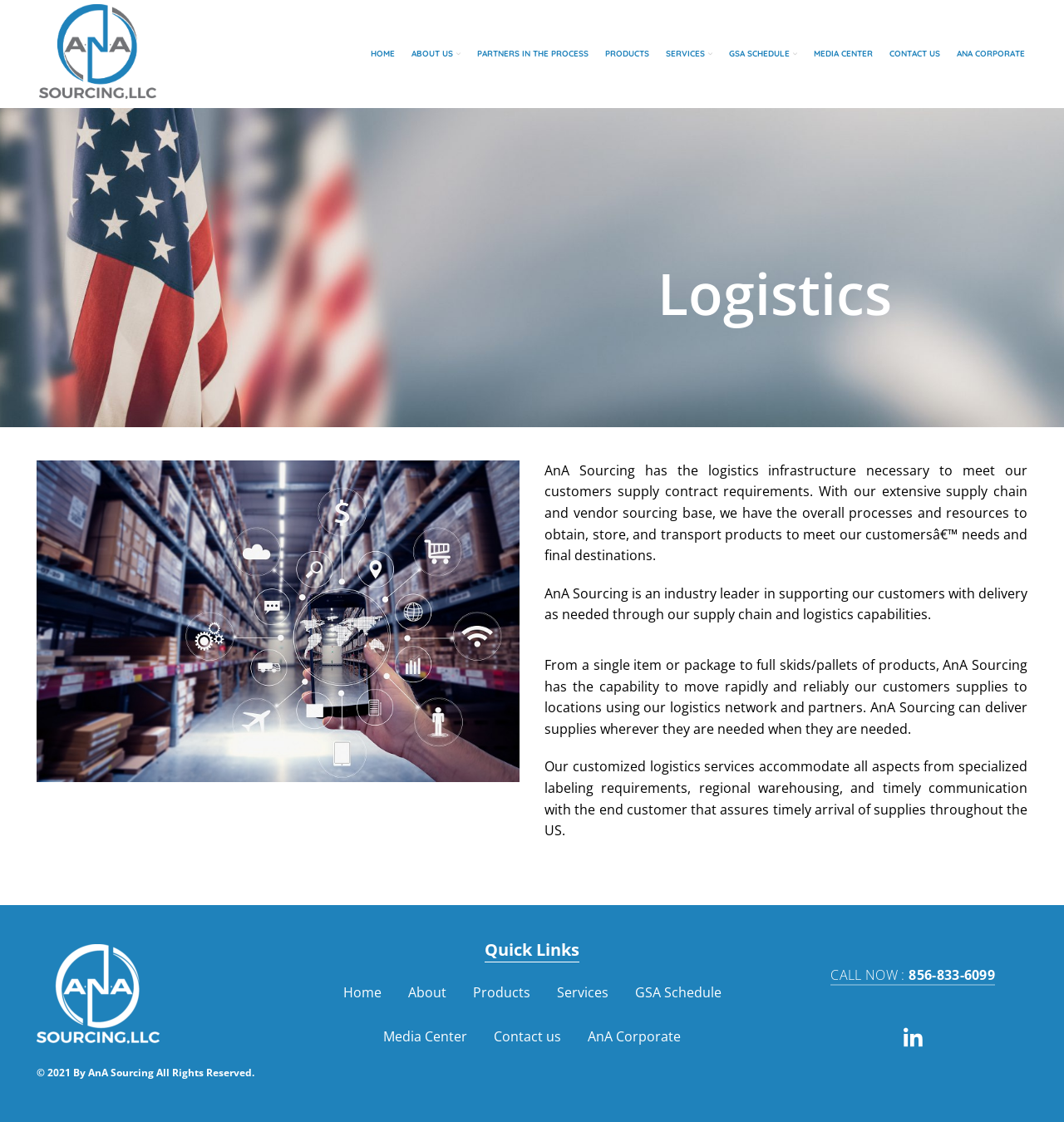Please determine the bounding box coordinates for the UI element described as: "856-833-6099CALL NOW :".

[0.781, 0.86, 0.935, 0.878]